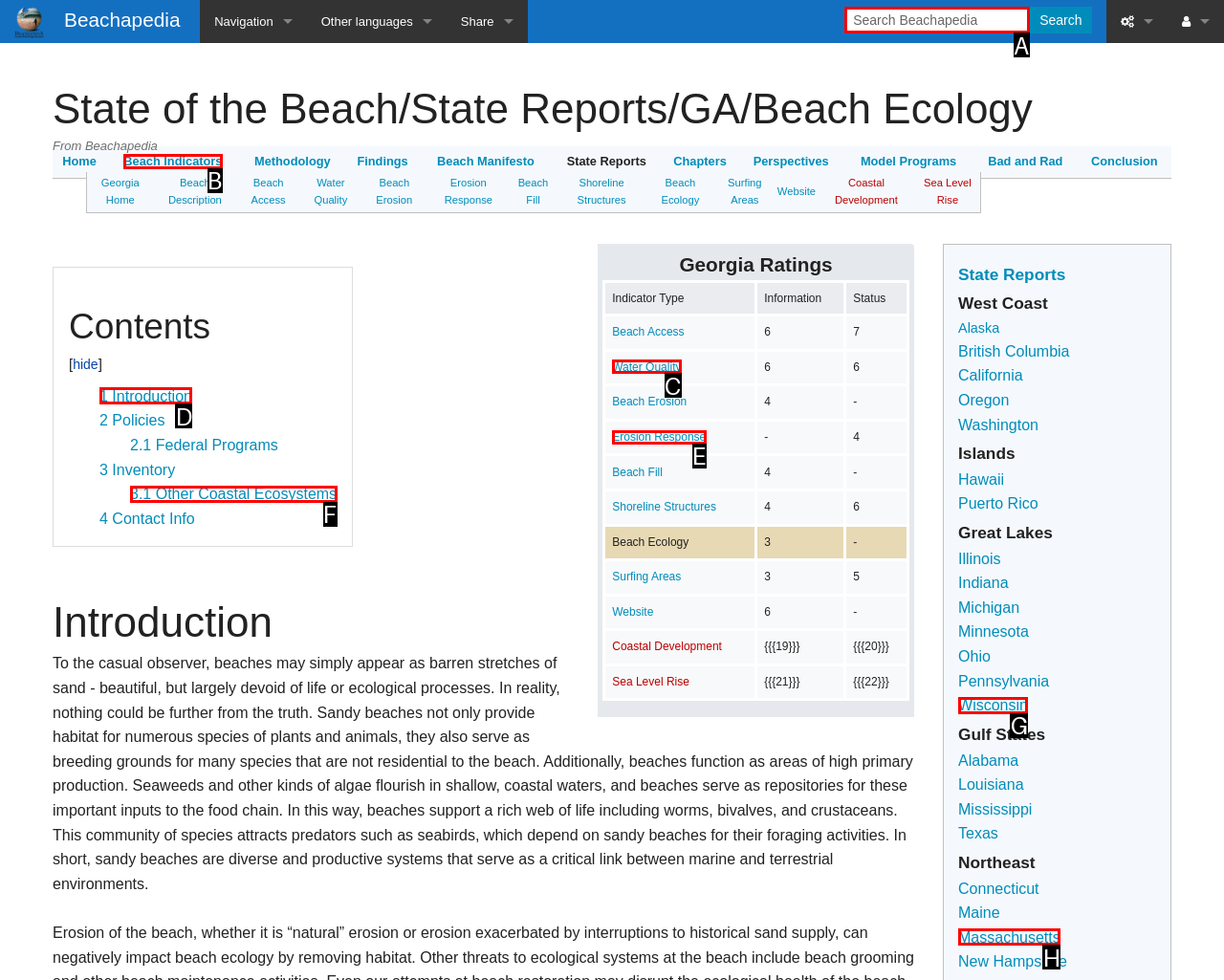From the given options, indicate the letter that corresponds to the action needed to complete this task: Search Beachapedia. Respond with only the letter.

A